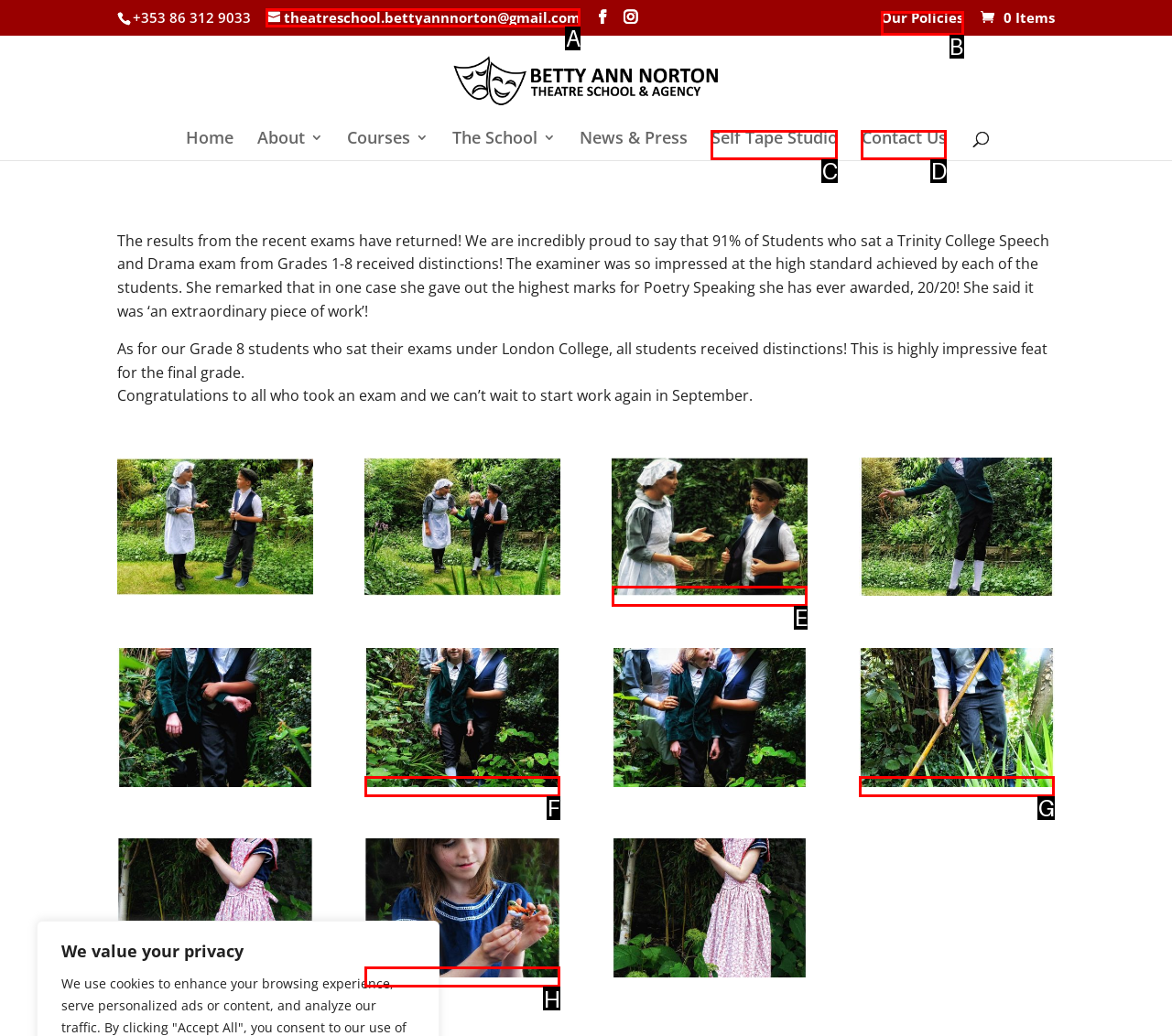To execute the task: Check Copyright Resources, which one of the highlighted HTML elements should be clicked? Answer with the option's letter from the choices provided.

None